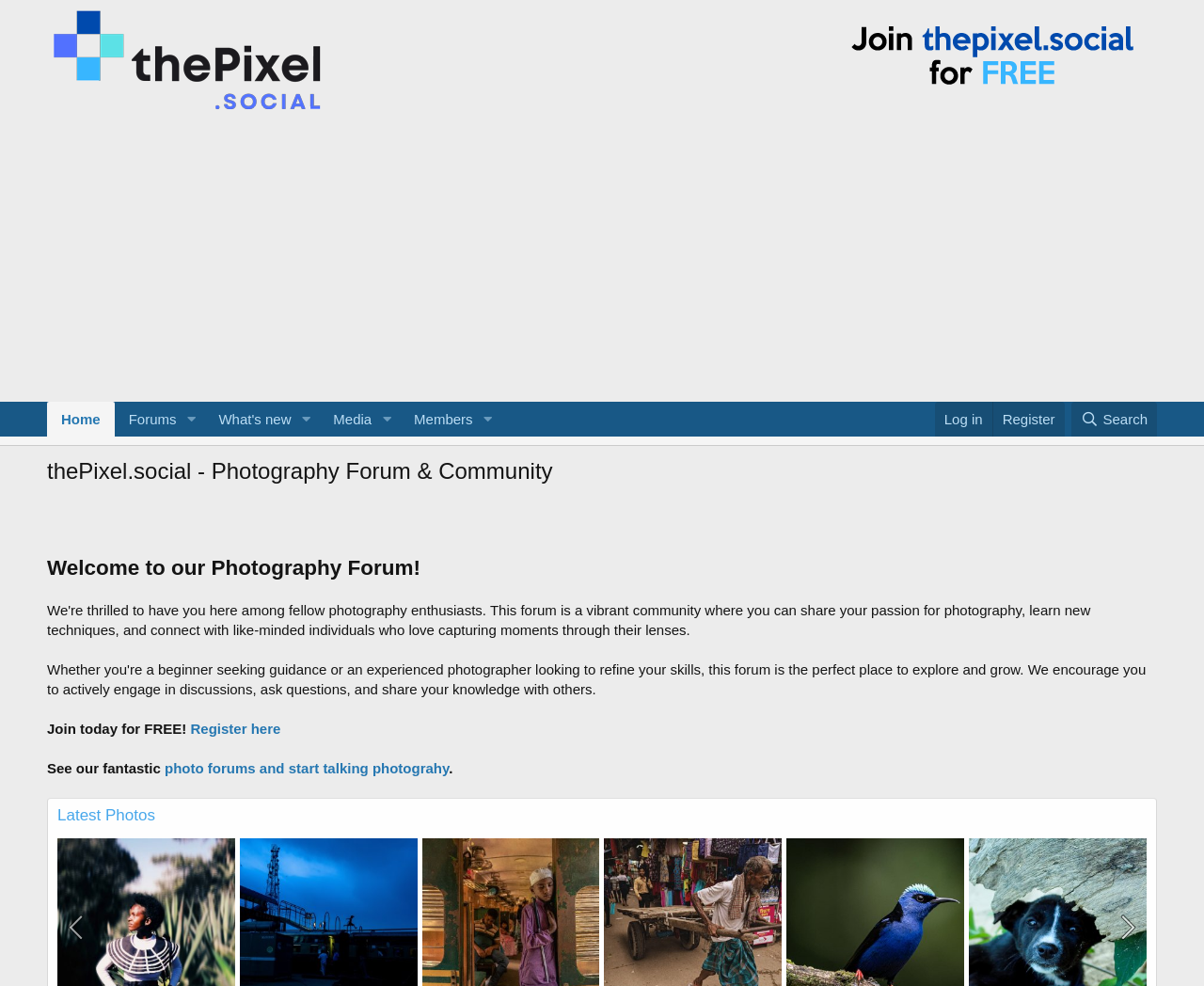What are the main sections of this forum?
Give a one-word or short phrase answer based on the image.

Home, Forums, Media, Members